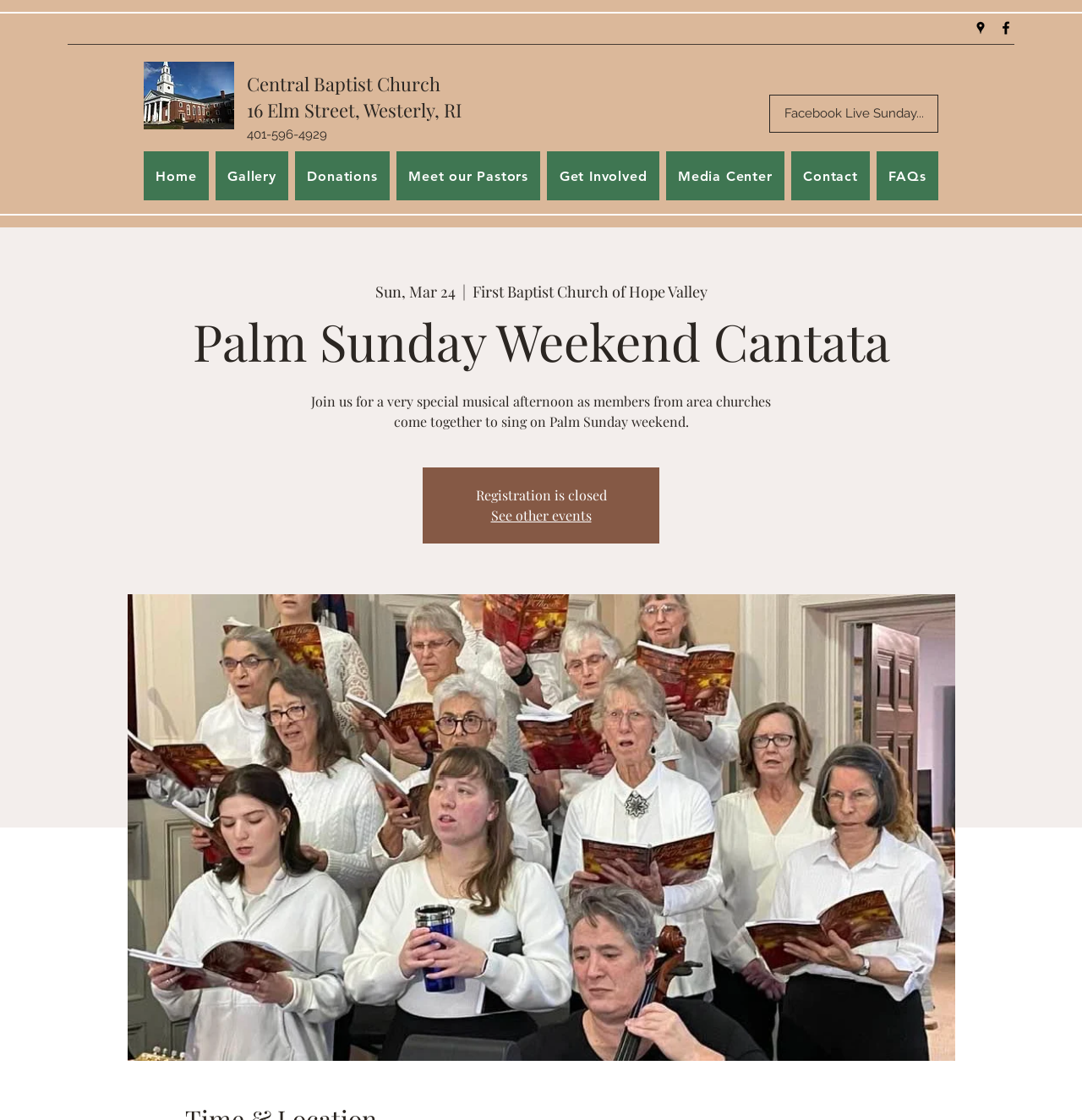Using the webpage screenshot, find the UI element described by Media Center. Provide the bounding box coordinates in the format (top-left x, top-left y, bottom-right x, bottom-right y), ensuring all values are floating point numbers between 0 and 1.

[0.615, 0.135, 0.725, 0.179]